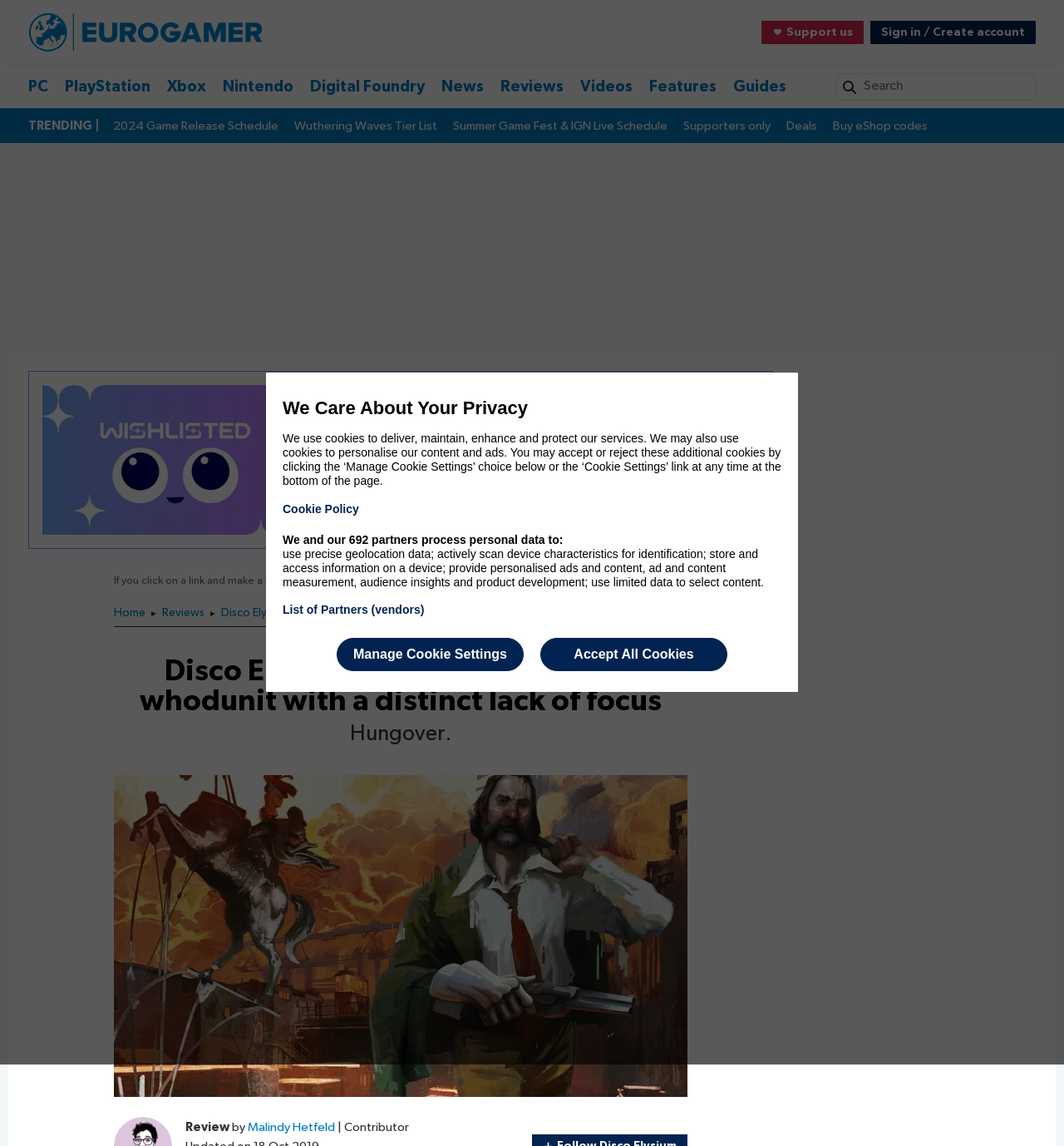Please respond to the question with a concise word or phrase:
What type of content is featured in the 'Wishlisted' section?

Games